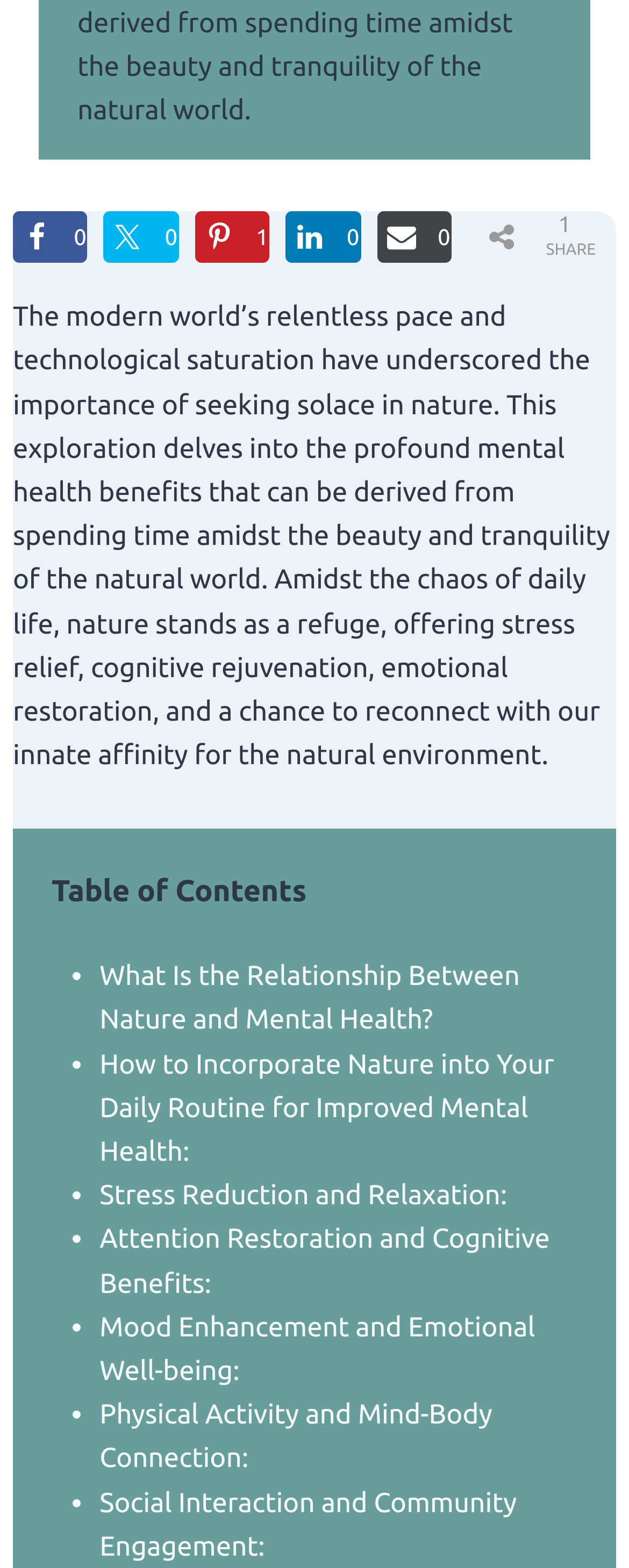Indicate the bounding box coordinates of the clickable region to achieve the following instruction: "Click on Policy Area Secure link."

None